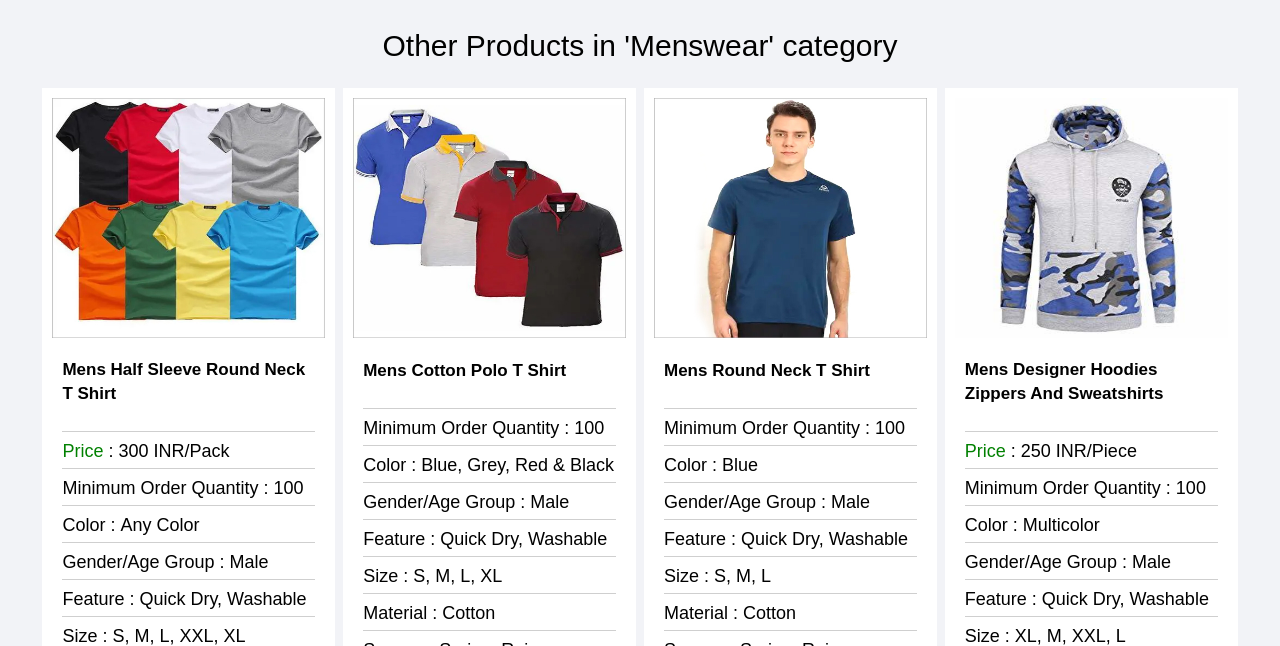Respond to the question below with a concise word or phrase:
What is the minimum order quantity for Mens Cotton Polo T Shirt?

100